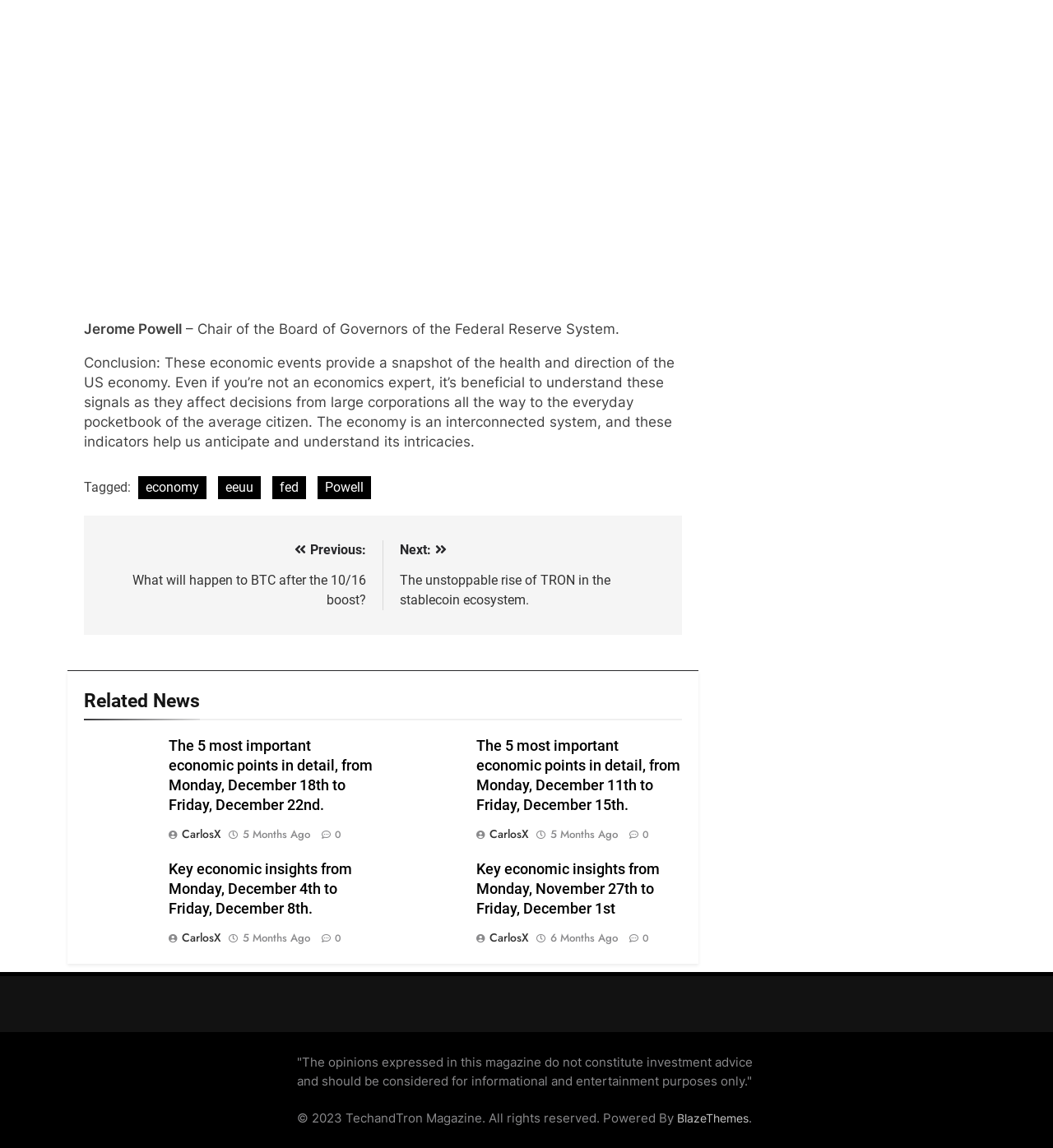With reference to the image, please provide a detailed answer to the following question: What is the copyright information of the website?

The StaticText element '© 2023 TechandTron Magazine. All rights reserved.' provides the copyright information of the website, indicating that the content is owned by TechandTron Magazine and is copyrighted in 2023.